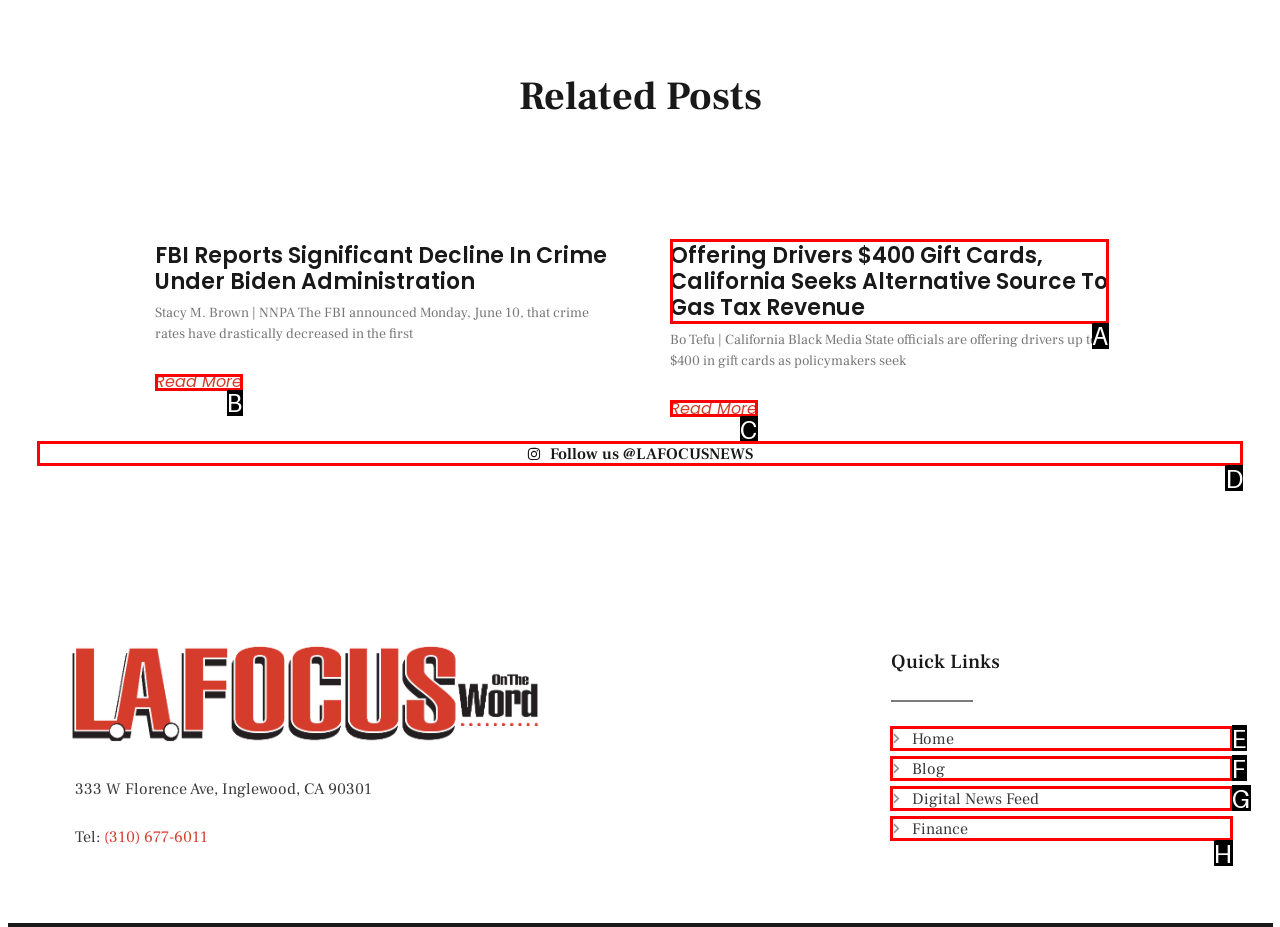Choose the option that best matches the element: Blog
Respond with the letter of the correct option.

F